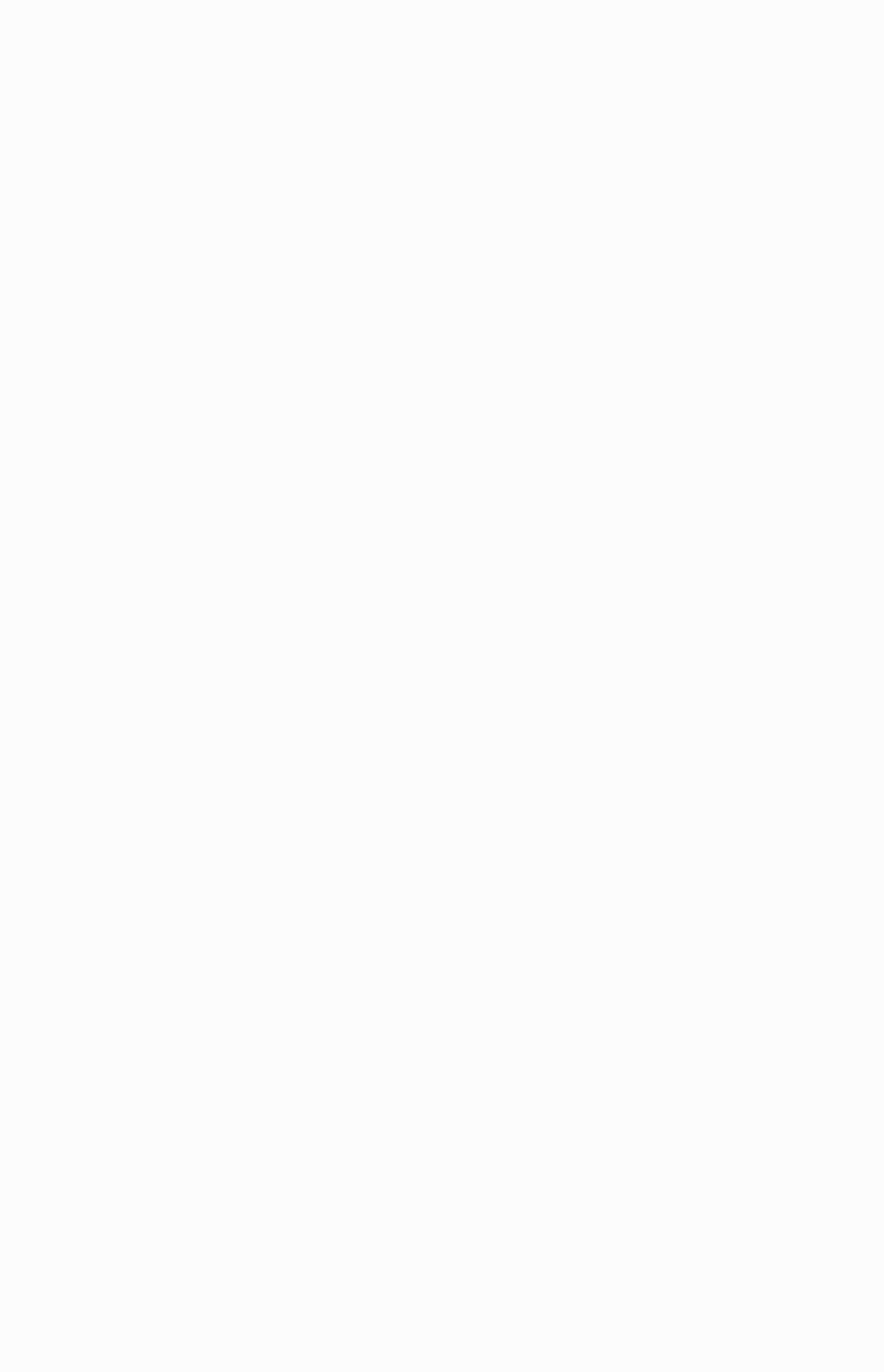Please find the bounding box coordinates in the format (top-left x, top-left y, bottom-right x, bottom-right y) for the given element description. Ensure the coordinates are floating point numbers between 0 and 1. Description: alt="Fuller's London Pride"

[0.654, 0.517, 0.859, 0.544]